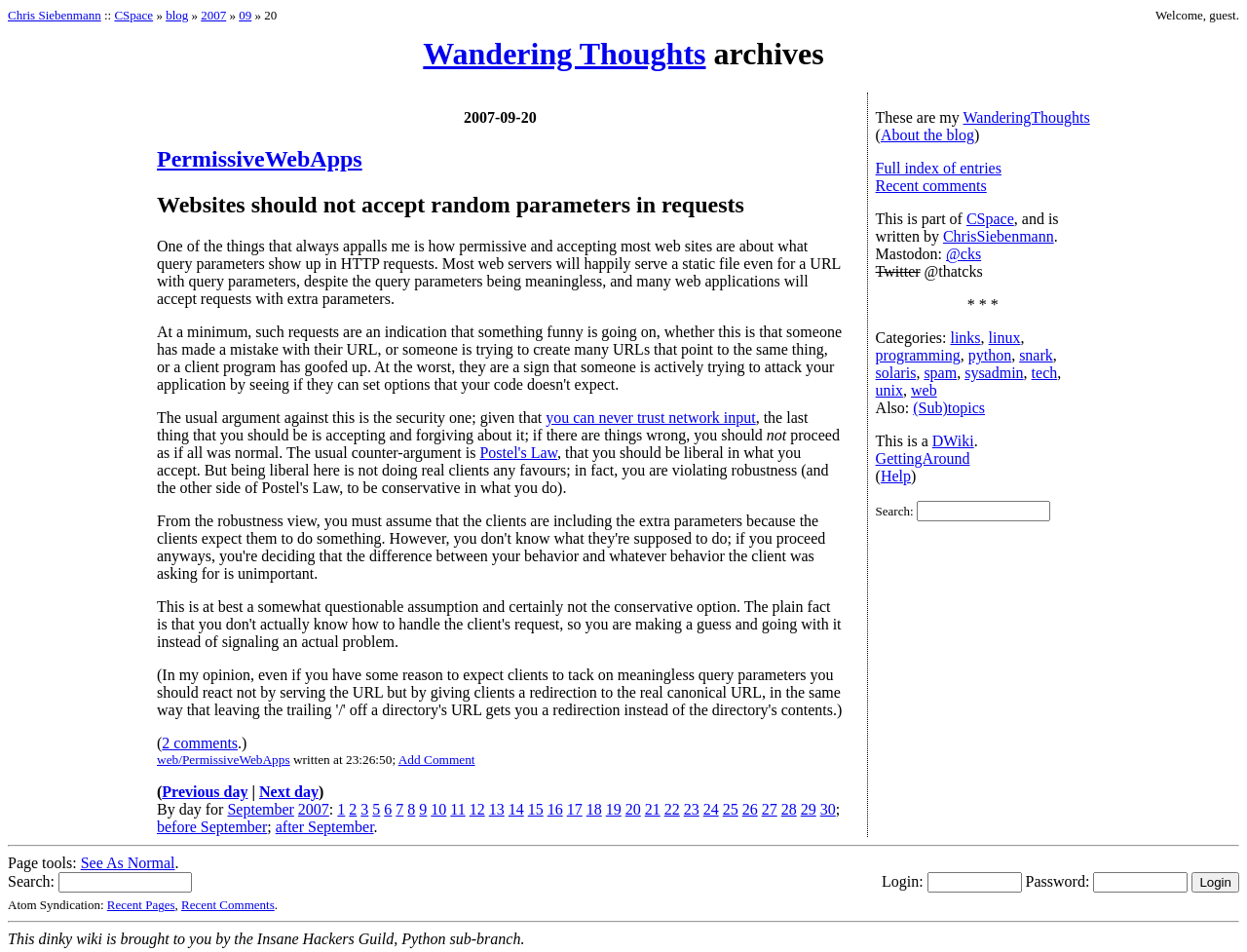What is the date of the blog post?
Based on the image, answer the question in a detailed manner.

I found the date '2007-09-20' in the StaticText element with bounding box coordinates [0.372, 0.115, 0.43, 0.132], which is likely to be the date of the blog post.